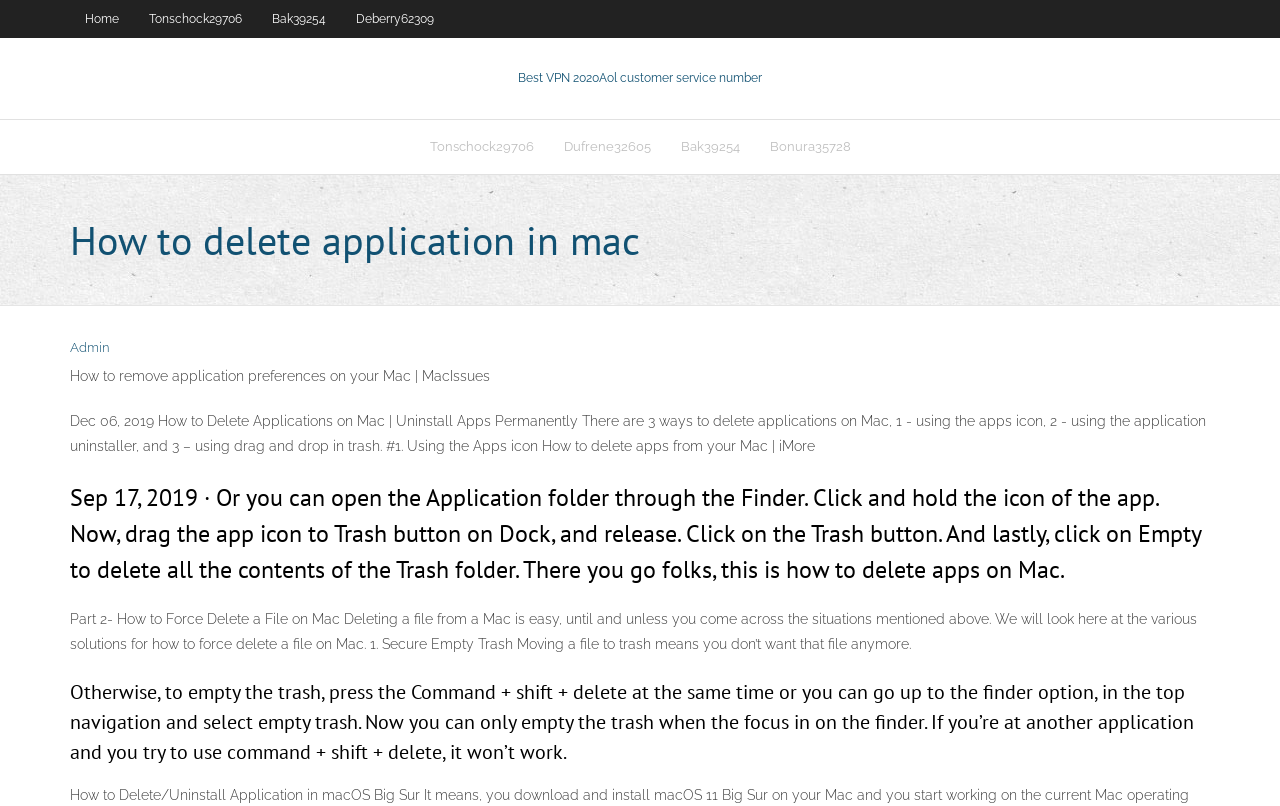What is the topic of the article?
Refer to the screenshot and deliver a thorough answer to the question presented.

I determined the topic of the article by reading the heading 'How to delete application in mac' and the StaticText 'How to remove application preferences on your Mac | MacIssues'. The content of the article also discusses ways to delete applications on Mac.